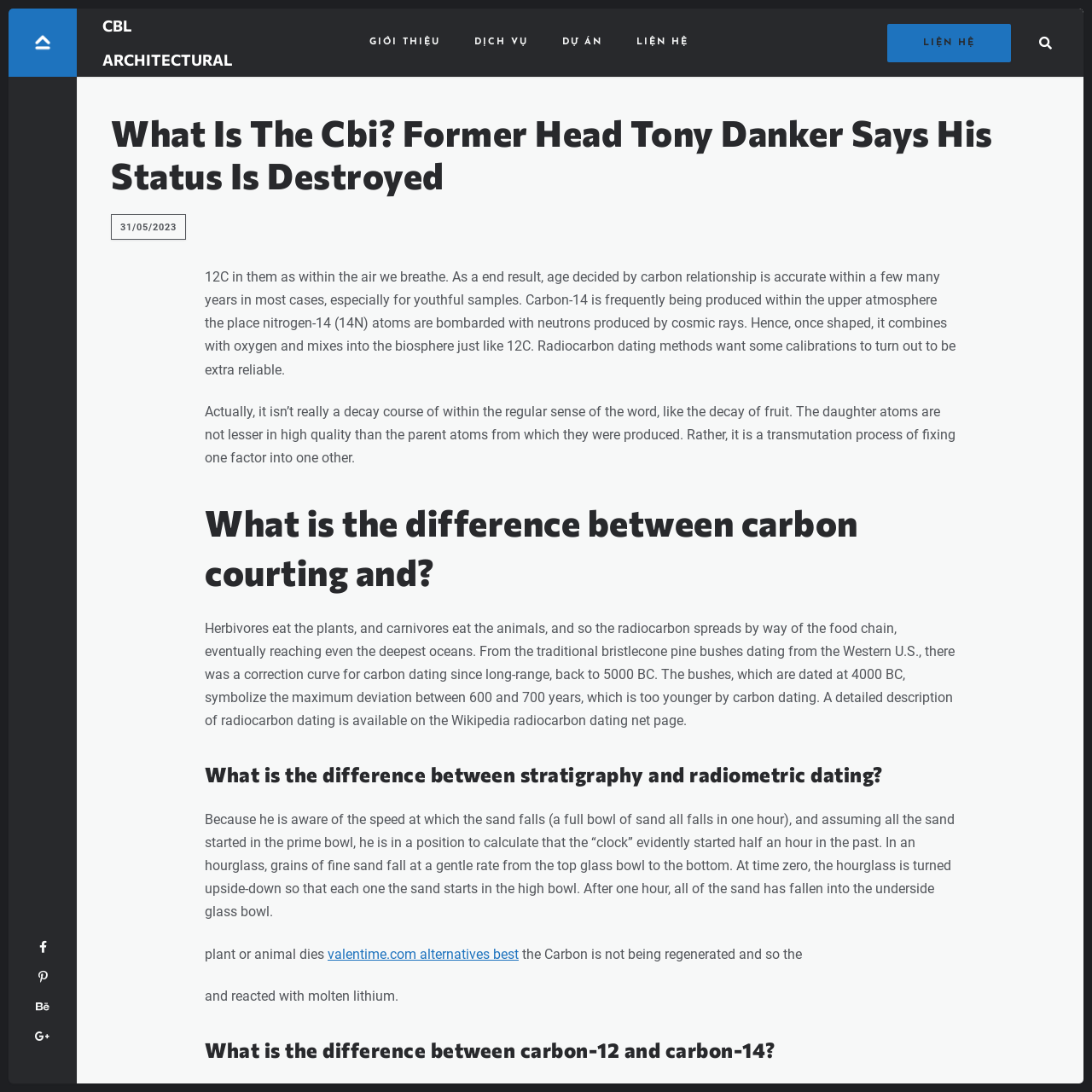Please identify the bounding box coordinates of the area I need to click to accomplish the following instruction: "Check out DỊCH VỤ".

[0.434, 0.023, 0.484, 0.055]